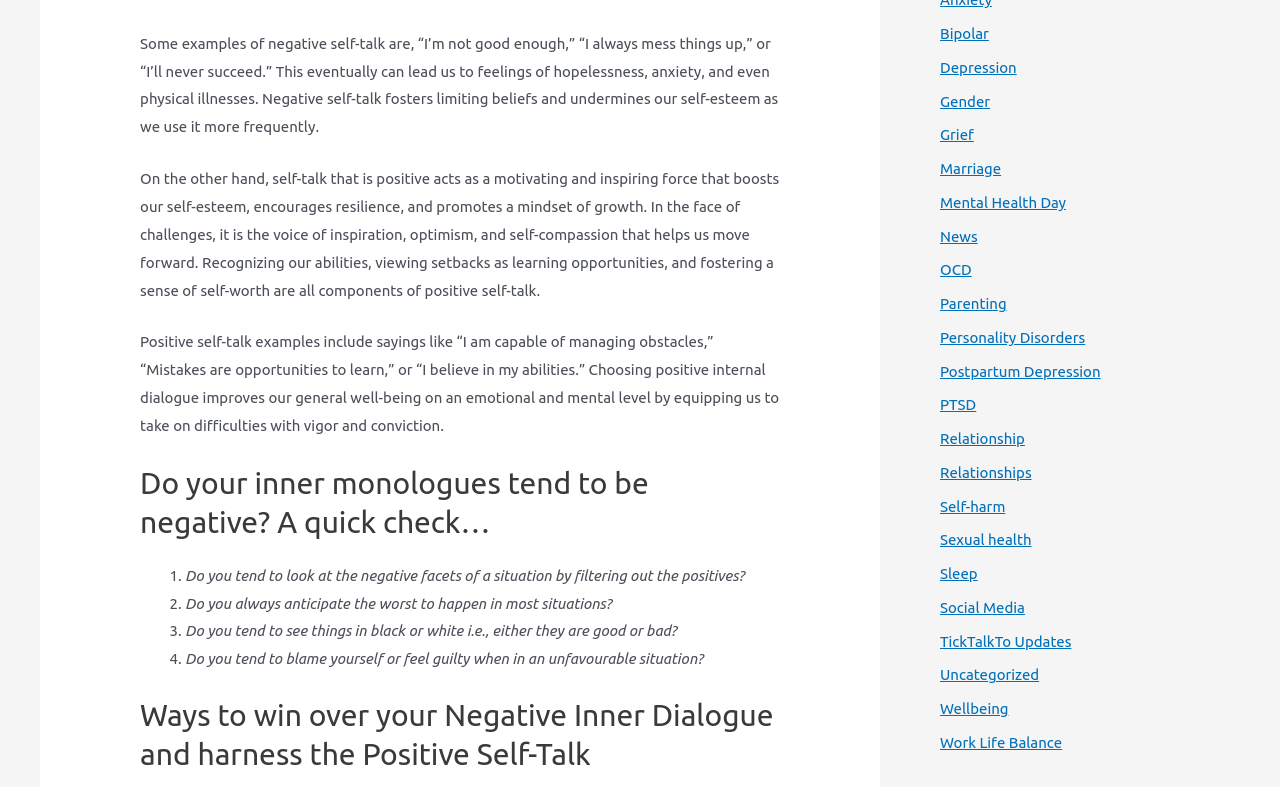Please determine the bounding box coordinates for the element that should be clicked to follow these instructions: "Click on the 'Ways to win over your Negative Inner Dialogue and harness the Positive Self-Talk' heading".

[0.109, 0.884, 0.609, 0.983]